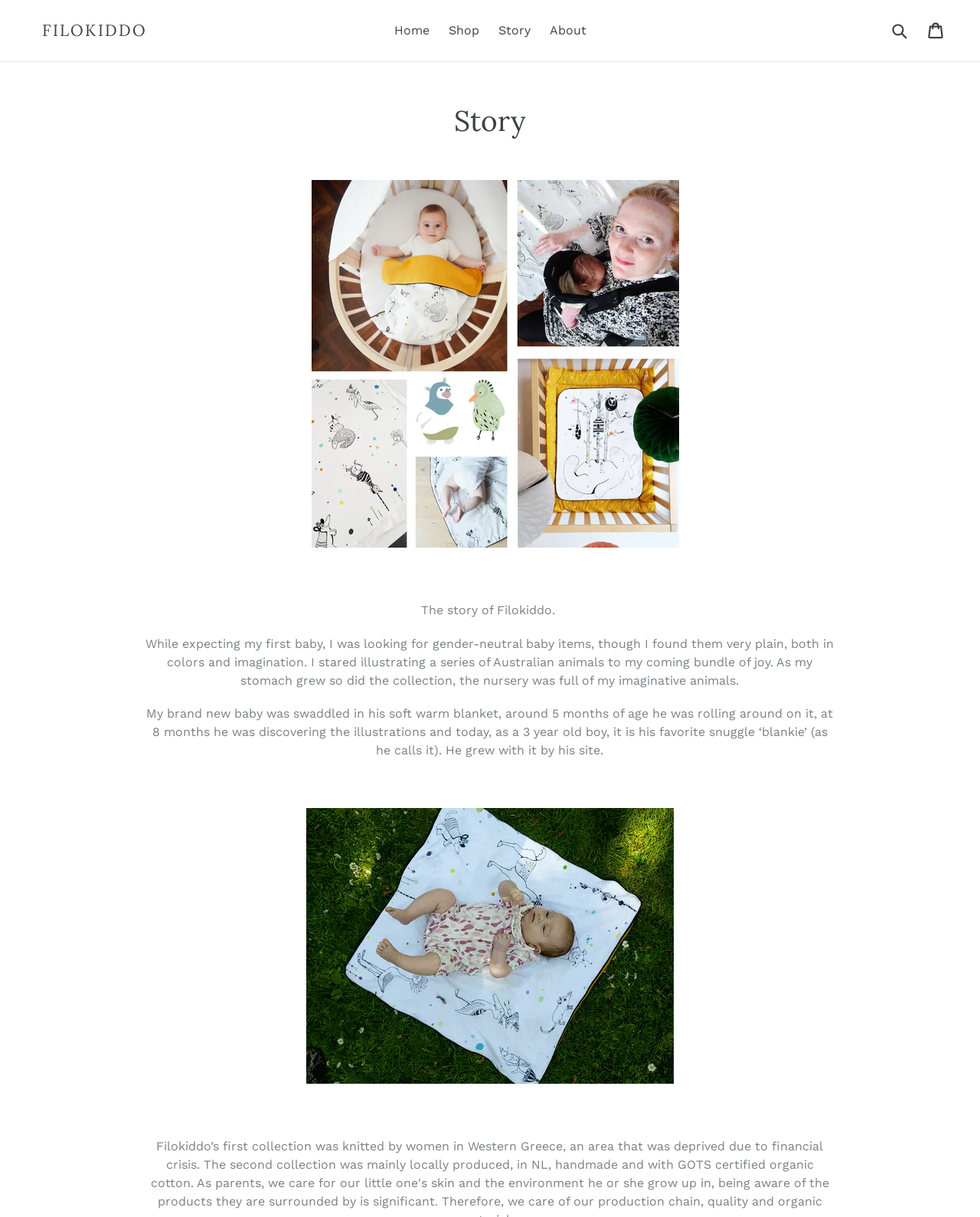Identify the bounding box coordinates for the UI element described as follows: Cart Cart. Use the format (top-left x, top-left y, bottom-right x, bottom-right y) and ensure all values are floating point numbers between 0 and 1.

[0.947, 0.011, 0.965, 0.04]